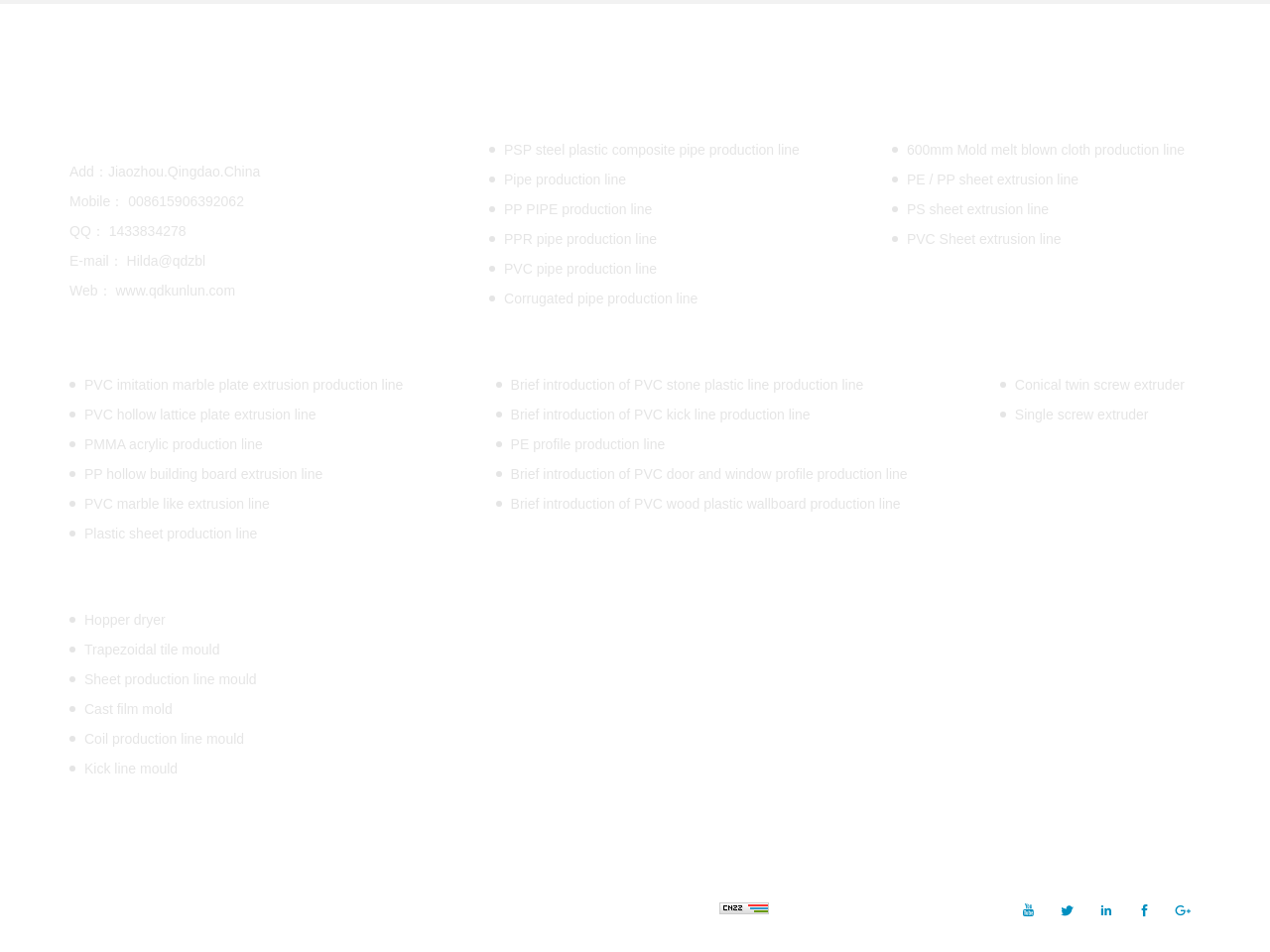Locate the bounding box coordinates of the element I should click to achieve the following instruction: "Click on the 'HOME' link".

None